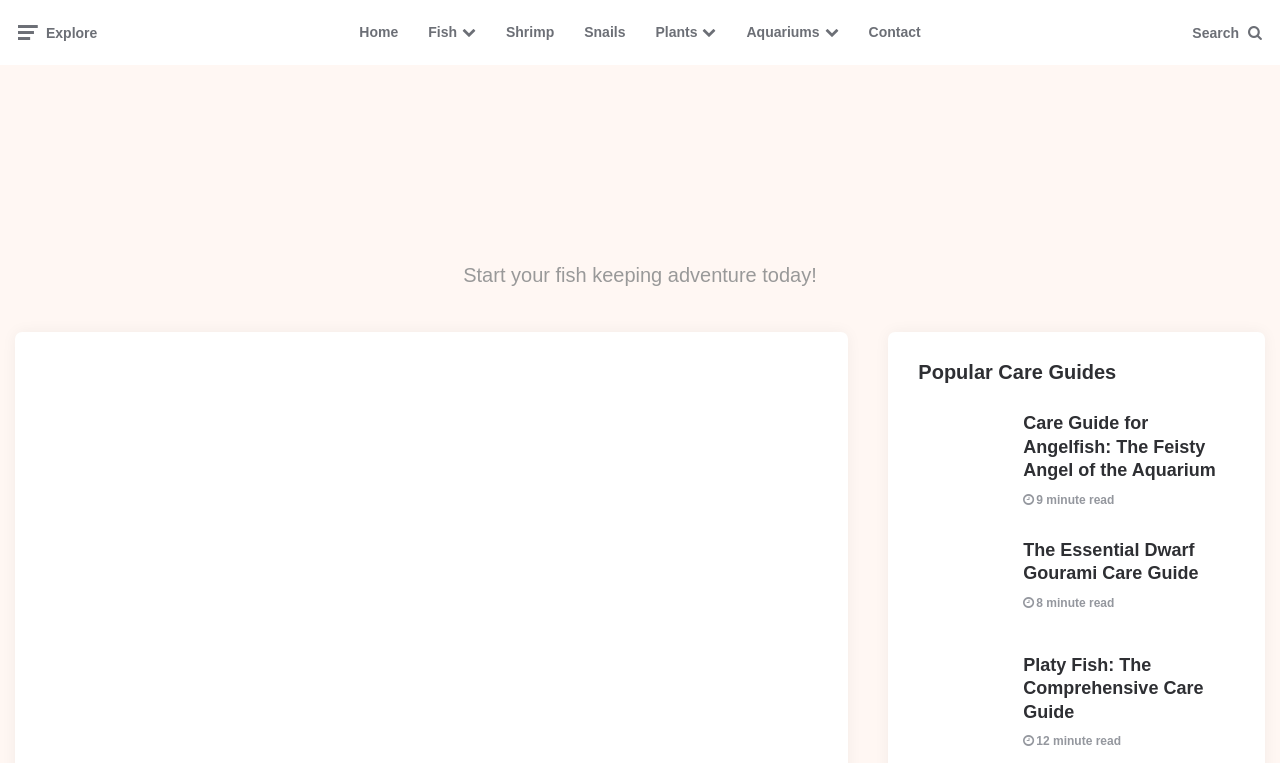Please provide a comprehensive response to the question based on the details in the image: What is the name of the website?

I looked at the logo of the website, which is an image with the text 'Fluvico Aquarium Guides'. This suggests that the name of the website is Fluvico.